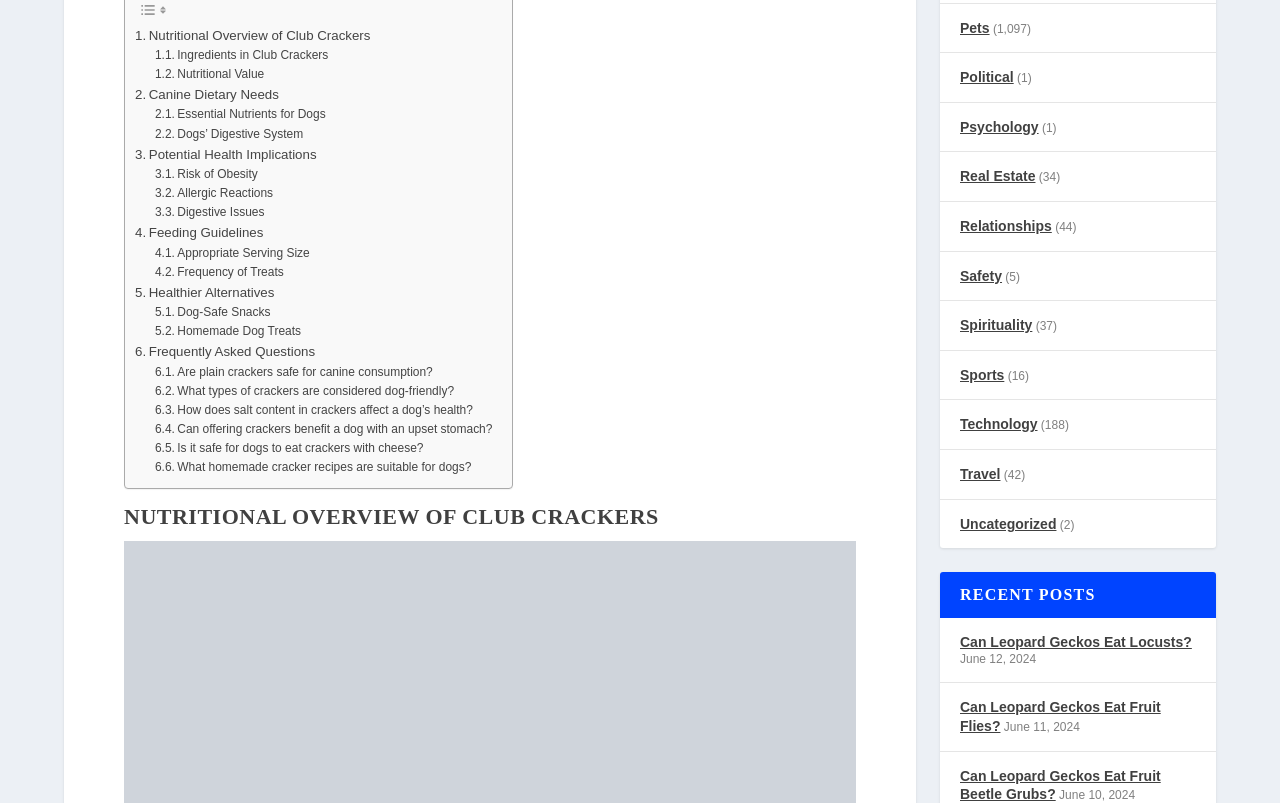Respond concisely with one word or phrase to the following query:
What is the topic of the webpage?

Club Crackers